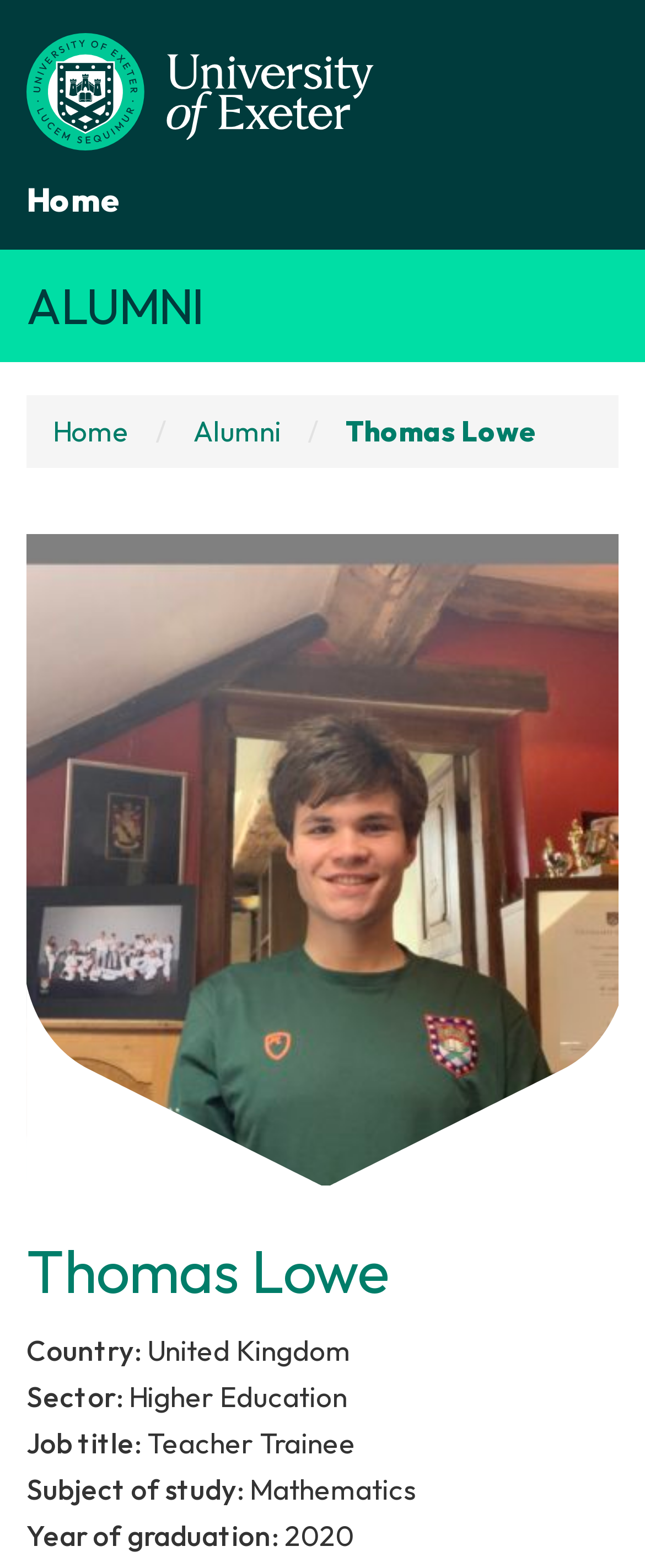Using the given description, provide the bounding box coordinates formatted as (top-left x, top-left y, bottom-right x, bottom-right y), with all values being floating point numbers between 0 and 1. Description: Thomas Lowe

[0.536, 0.264, 0.833, 0.286]